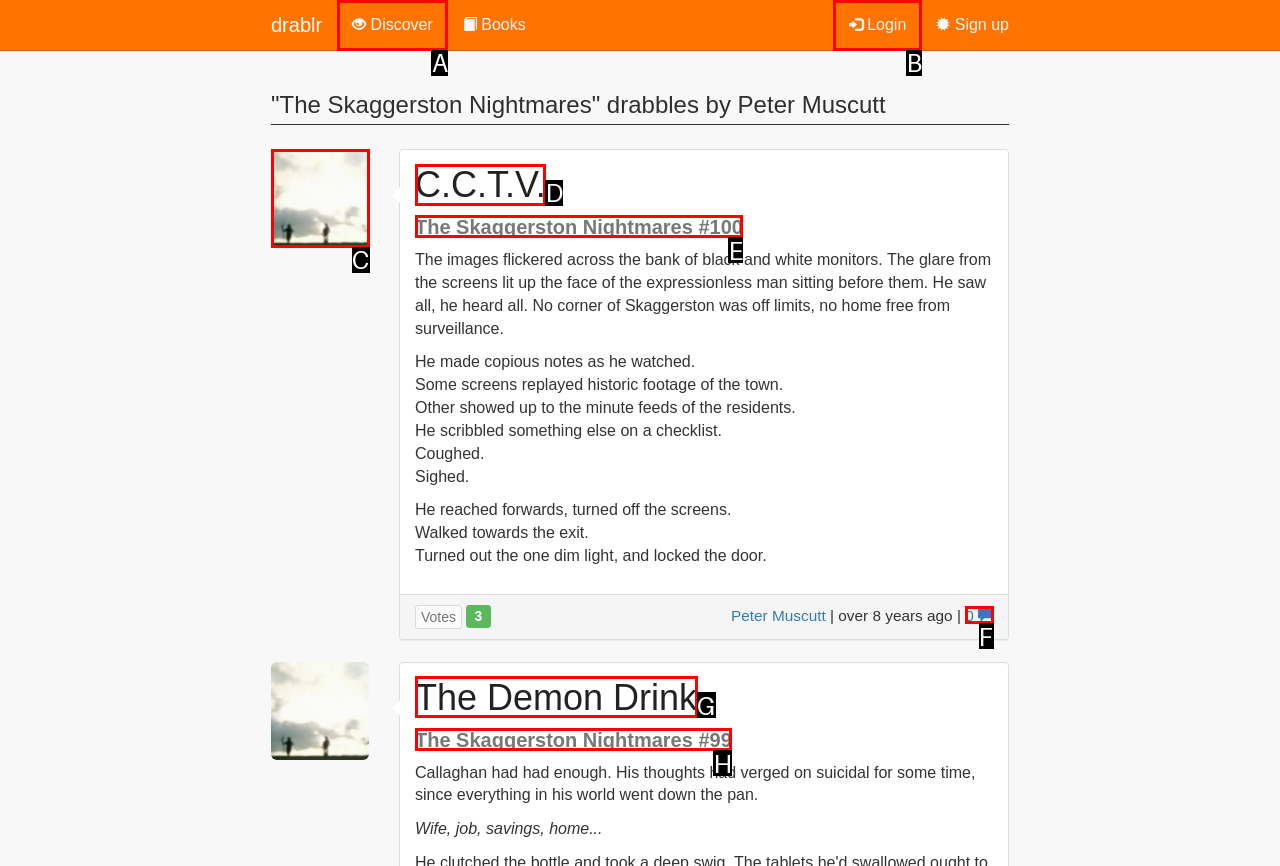Point out the UI element to be clicked for this instruction: Login to the website. Provide the answer as the letter of the chosen element.

B